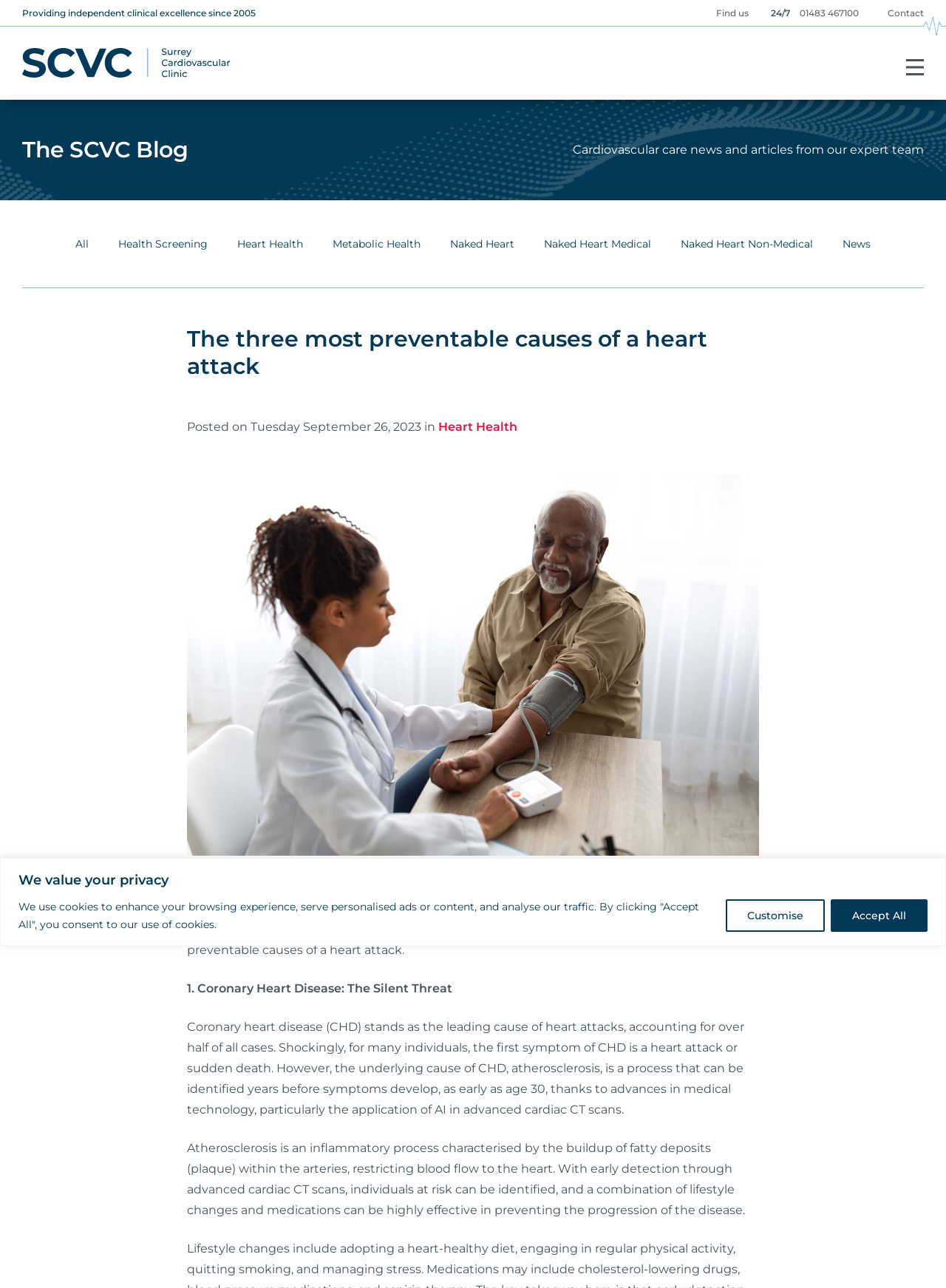What is the leading cause of heart attacks?
Give a single word or phrase answer based on the content of the image.

Coronary Heart Disease